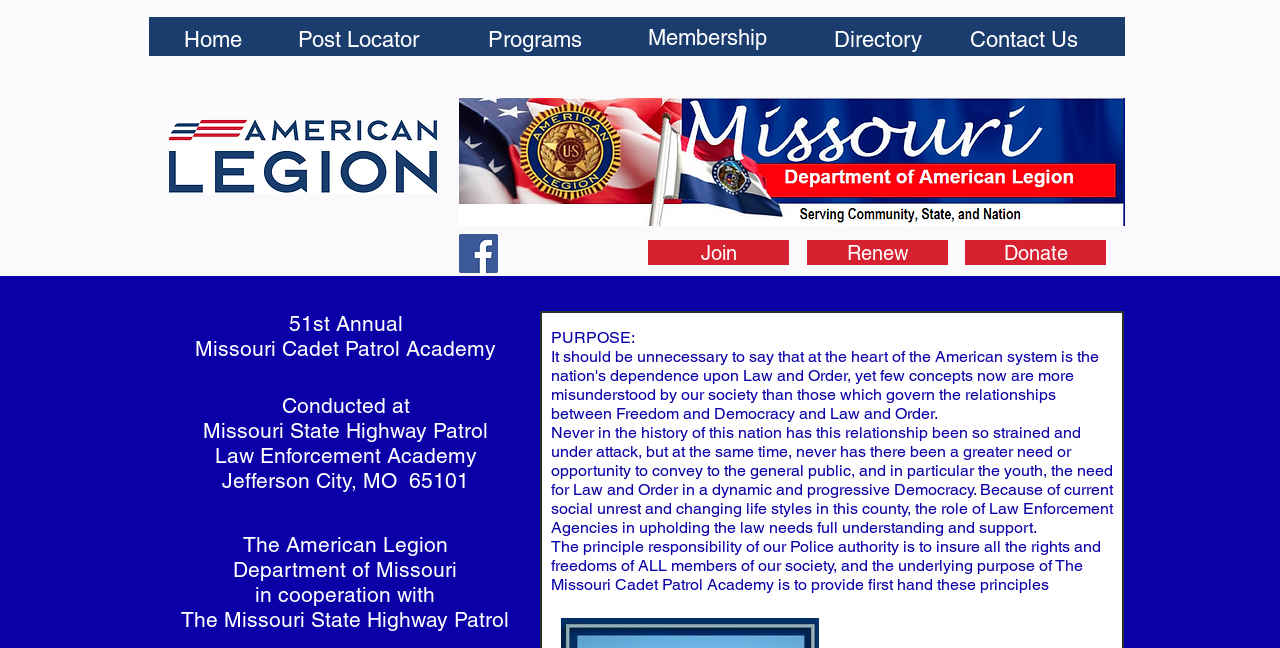Please specify the bounding box coordinates of the clickable section necessary to execute the following command: "Click on the Facebook link".

[0.359, 0.361, 0.389, 0.421]